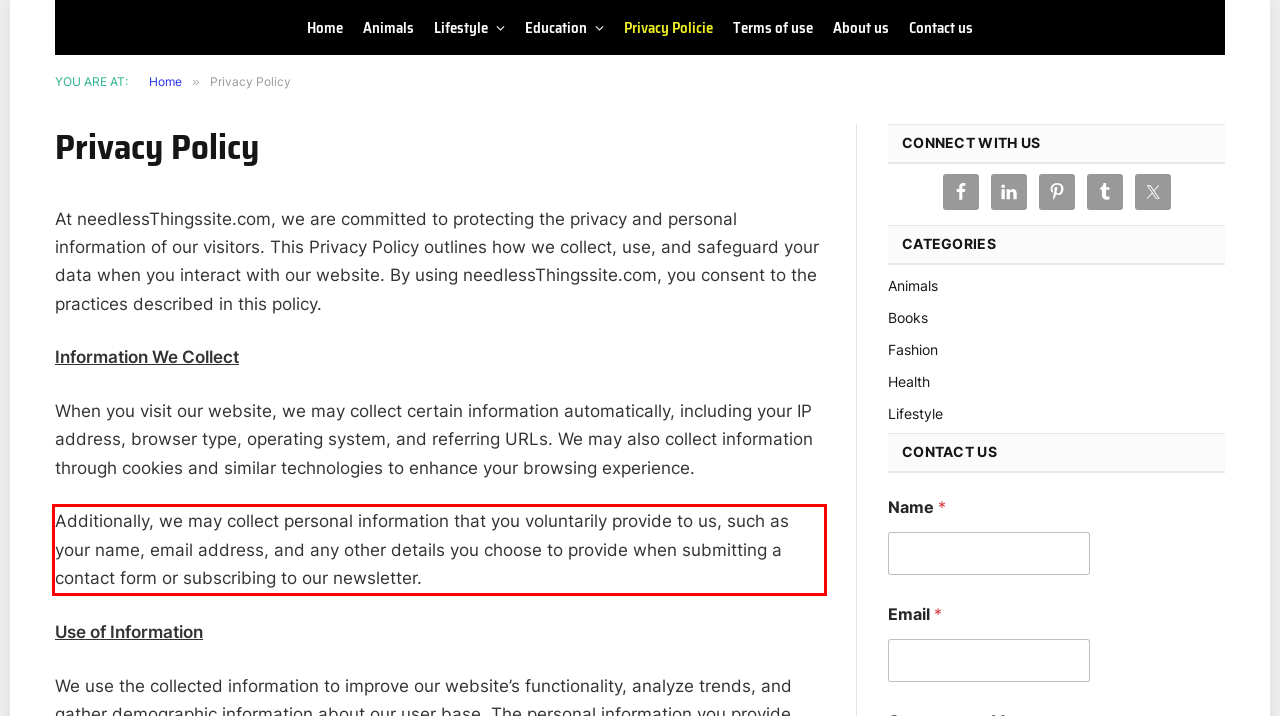You are provided with a screenshot of a webpage featuring a red rectangle bounding box. Extract the text content within this red bounding box using OCR.

Additionally, we may collect personal information that you voluntarily provide to us, such as your name, email address, and any other details you choose to provide when submitting a contact form or subscribing to our newsletter.